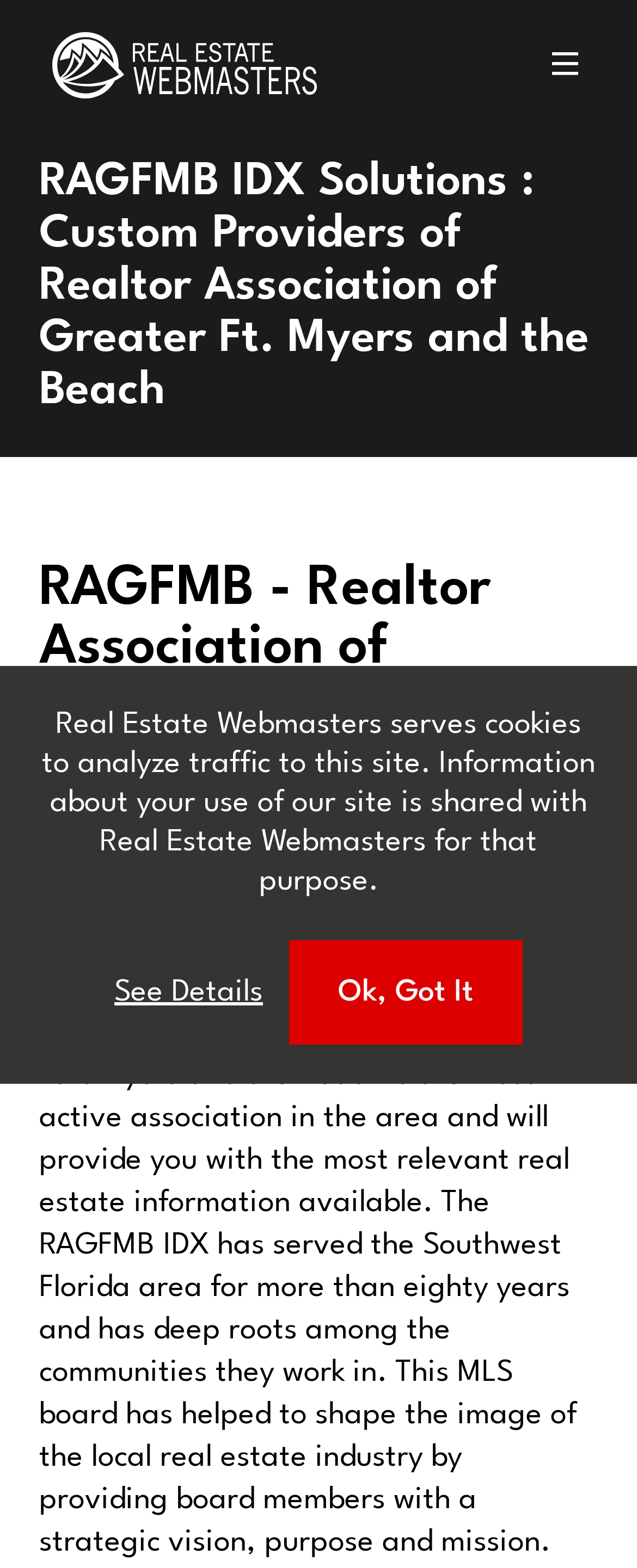What is the purpose of the link 'SCHEDULE A DEMO'?
Based on the image, provide your answer in one word or phrase.

To schedule a demo